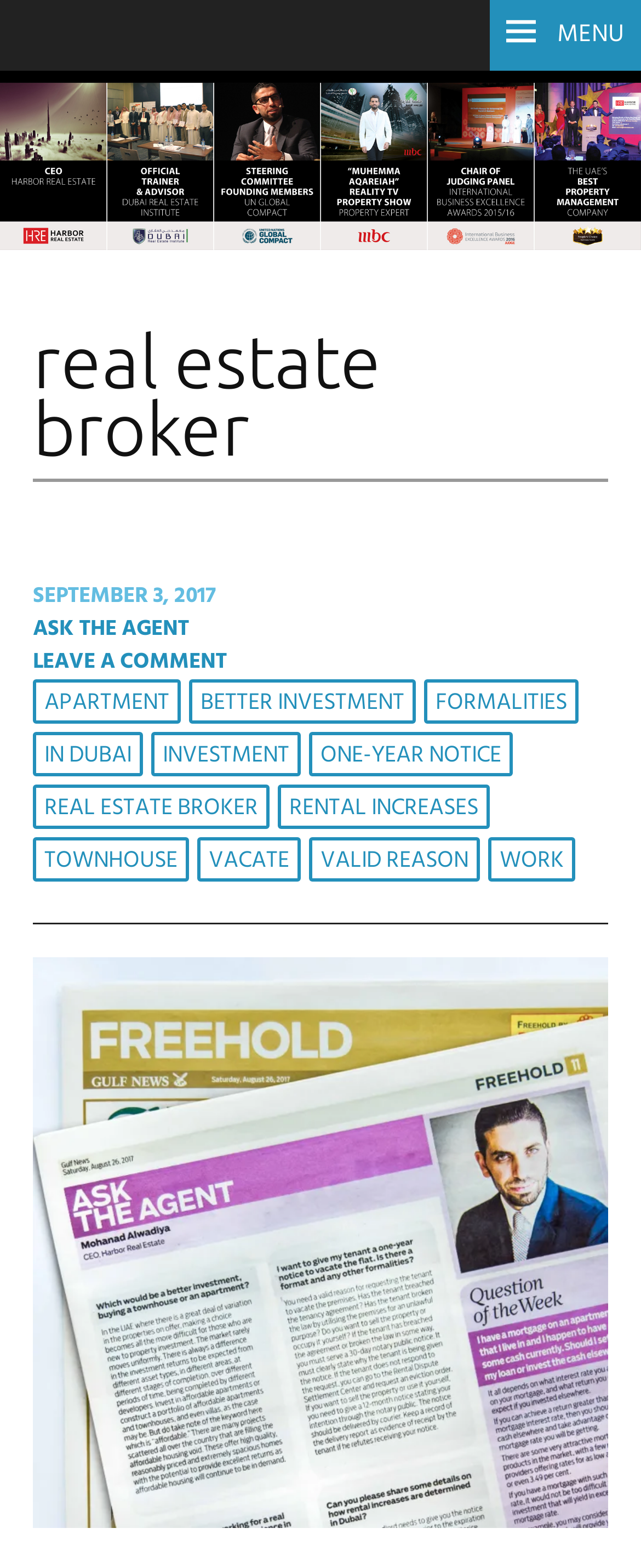Identify the bounding box for the described UI element. Provide the coordinates in (top-left x, top-left y, bottom-right x, bottom-right y) format with values ranging from 0 to 1: real estate broker

[0.051, 0.501, 0.421, 0.529]